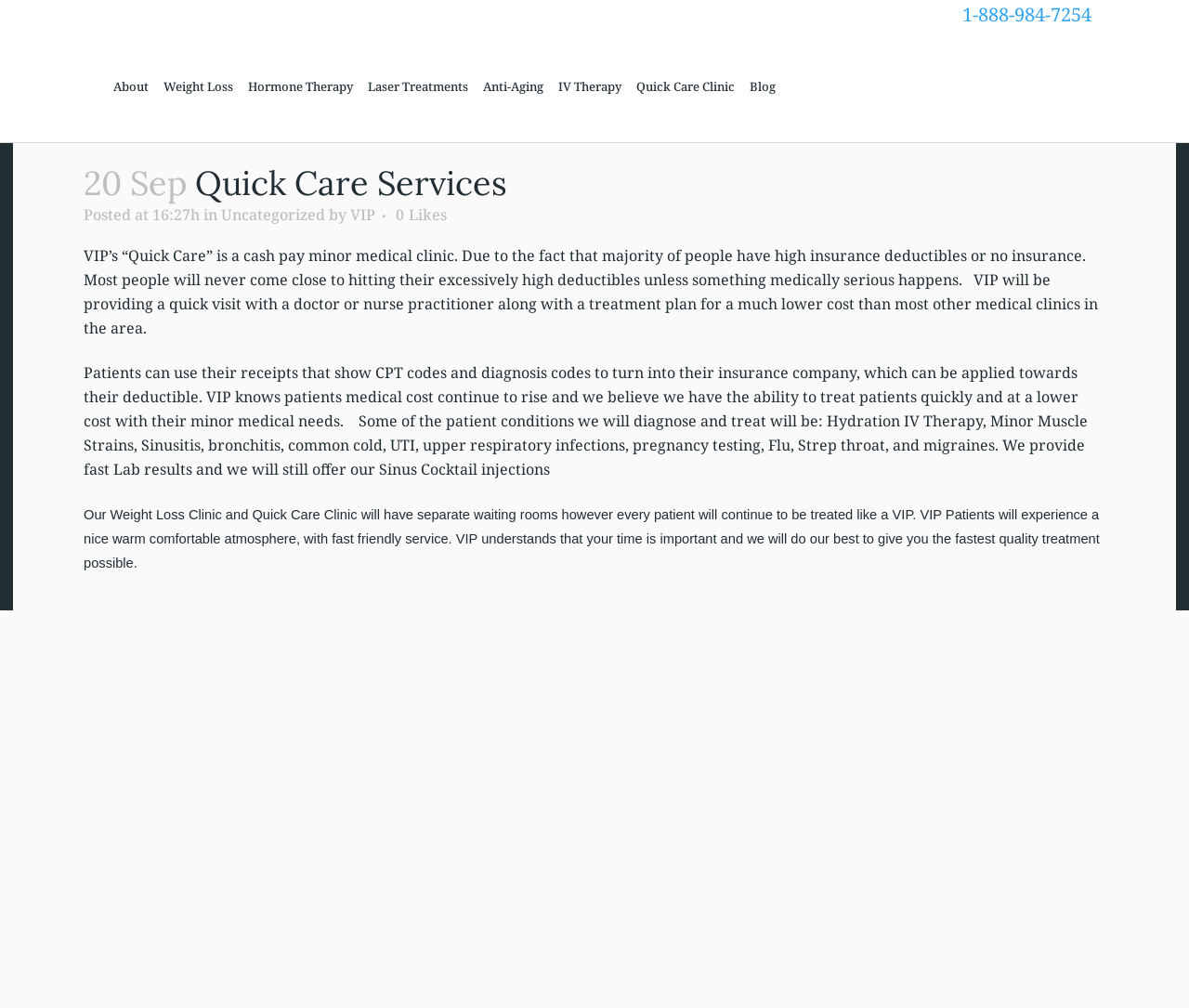Please find the bounding box coordinates of the element's region to be clicked to carry out this instruction: "Read the blog".

[0.624, 0.03, 0.659, 0.141]